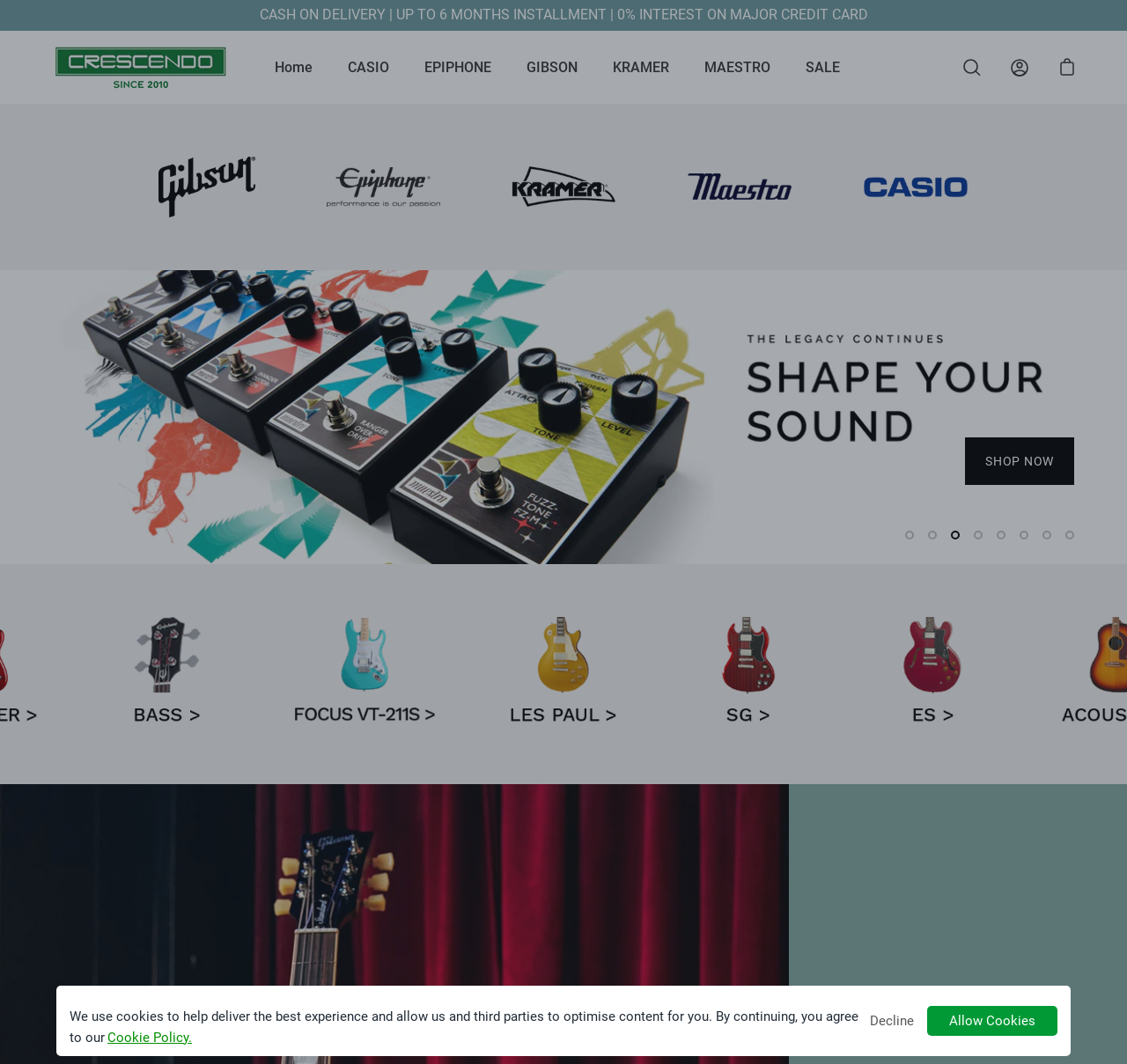Please specify the bounding box coordinates of the clickable region to carry out the following instruction: "Click on the CASIO link". The coordinates should be four float numbers between 0 and 1, in the format [left, top, right, bottom].

[0.308, 0.053, 0.345, 0.073]